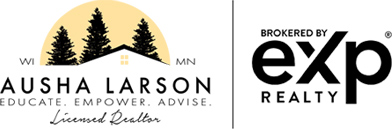What is the name of the realty company?
Examine the screenshot and reply with a single word or phrase.

eXp Realty